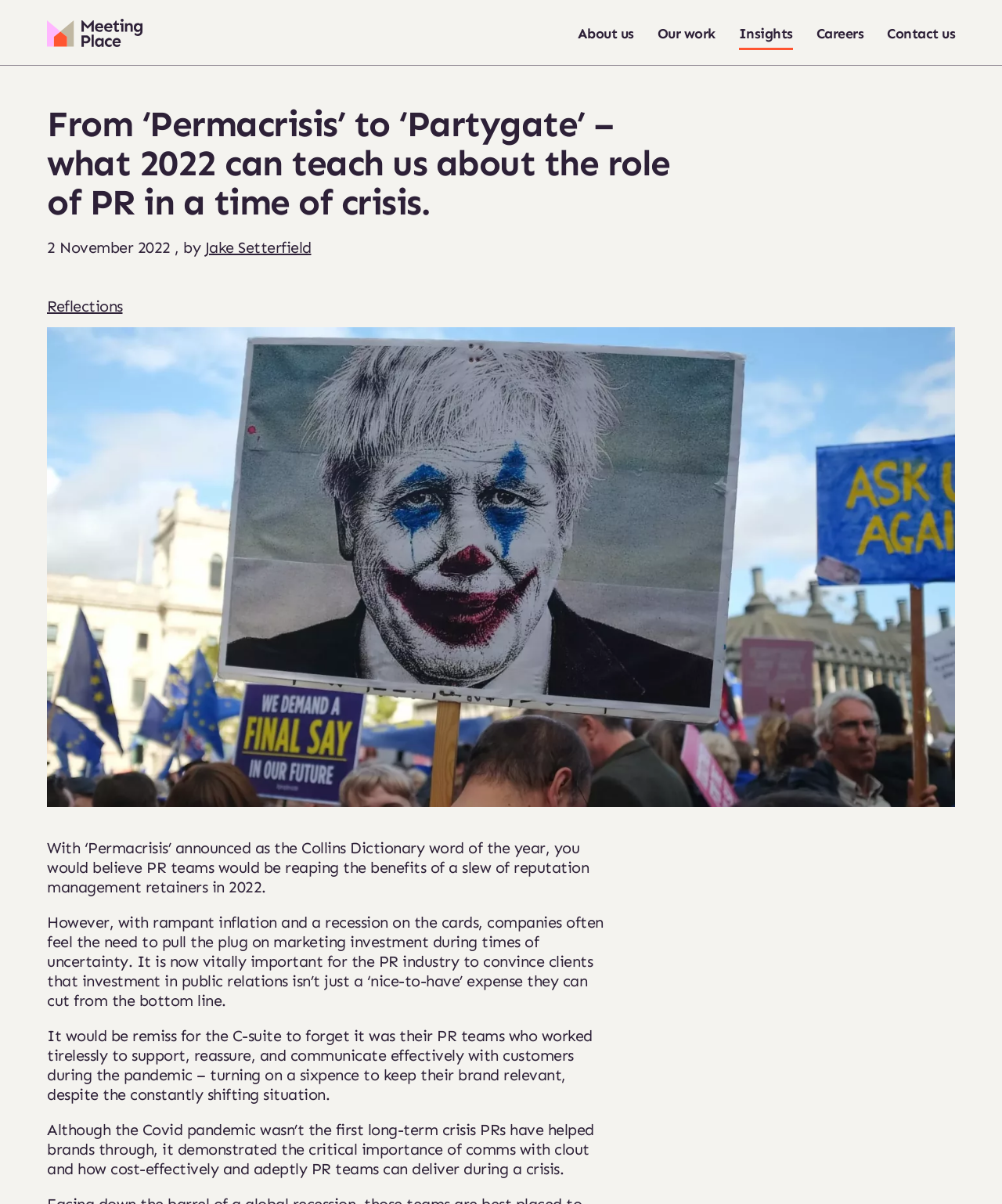Using the element description: "Insights", determine the bounding box coordinates for the specified UI element. The coordinates should be four float numbers between 0 and 1, [left, top, right, bottom].

[0.737, 0.021, 0.791, 0.035]